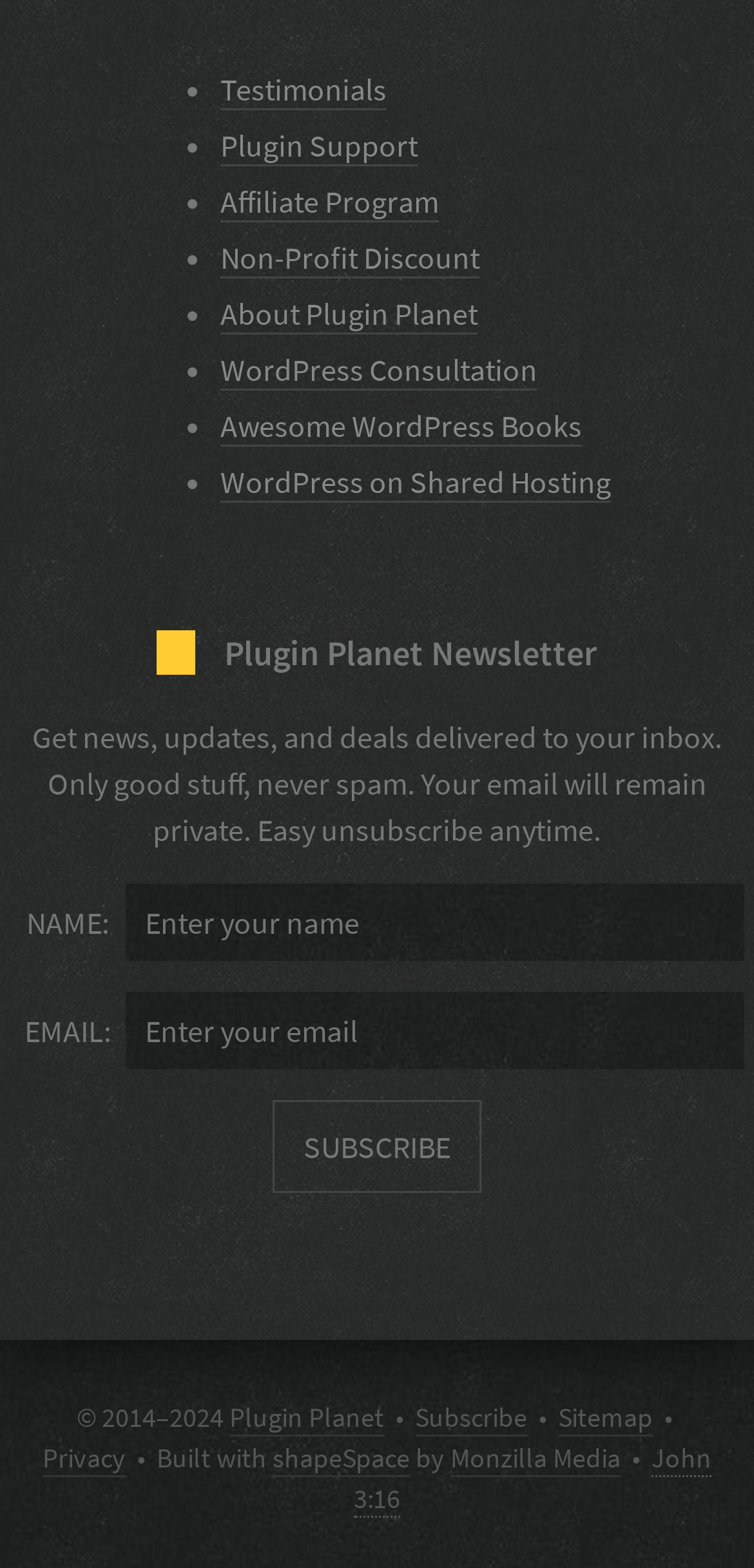Provide the bounding box coordinates of the section that needs to be clicked to accomplish the following instruction: "Enter your name."

[0.167, 0.564, 0.987, 0.613]